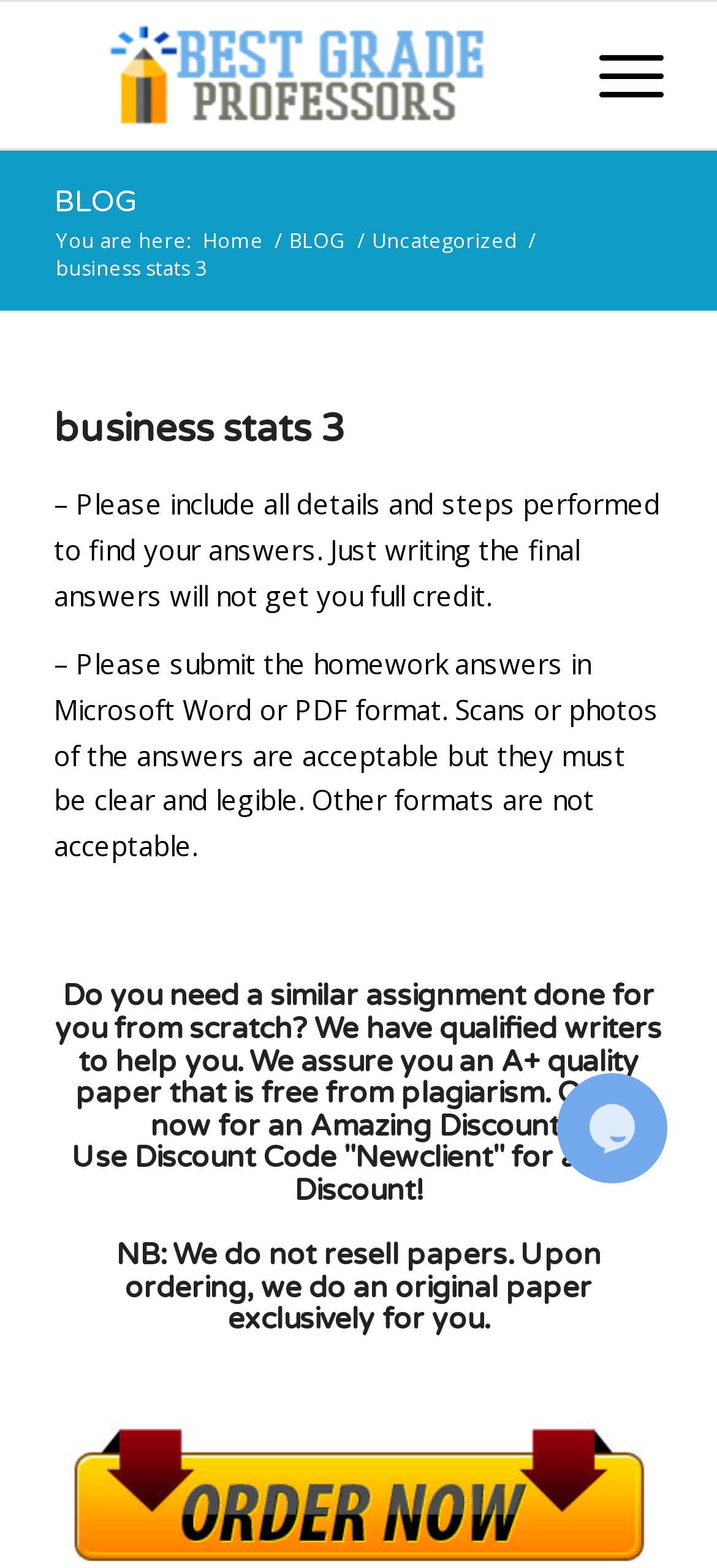Give a one-word or short phrase answer to this question: 
What is the name of the website?

bestgradeprofessors.com